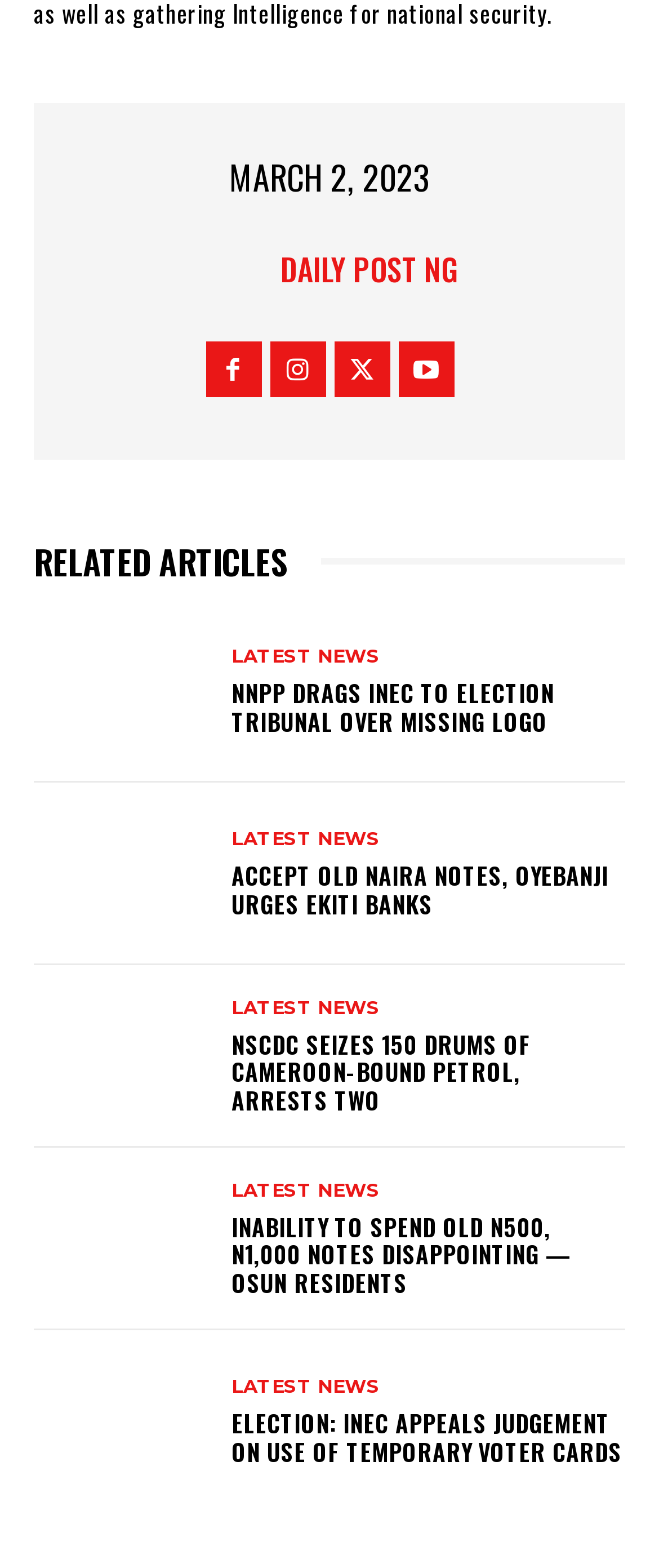Find the bounding box coordinates for the area that should be clicked to accomplish the instruction: "Check out colleges and universities".

None